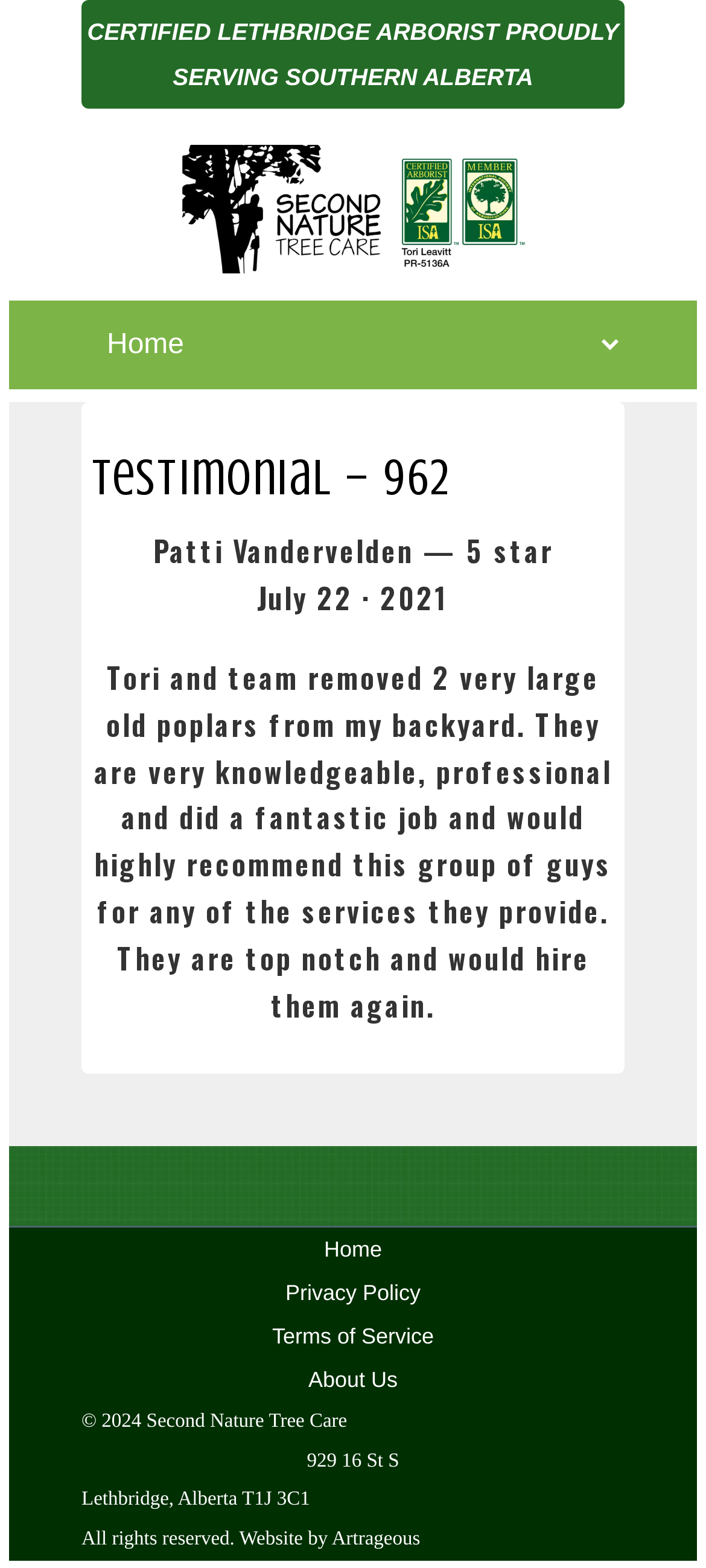Who designed the website?
Using the image, provide a detailed and thorough answer to the question.

I found the website designer by looking at the footer section, where it says 'Website by Artrageous'. This suggests that the website was designed by Artrageous.